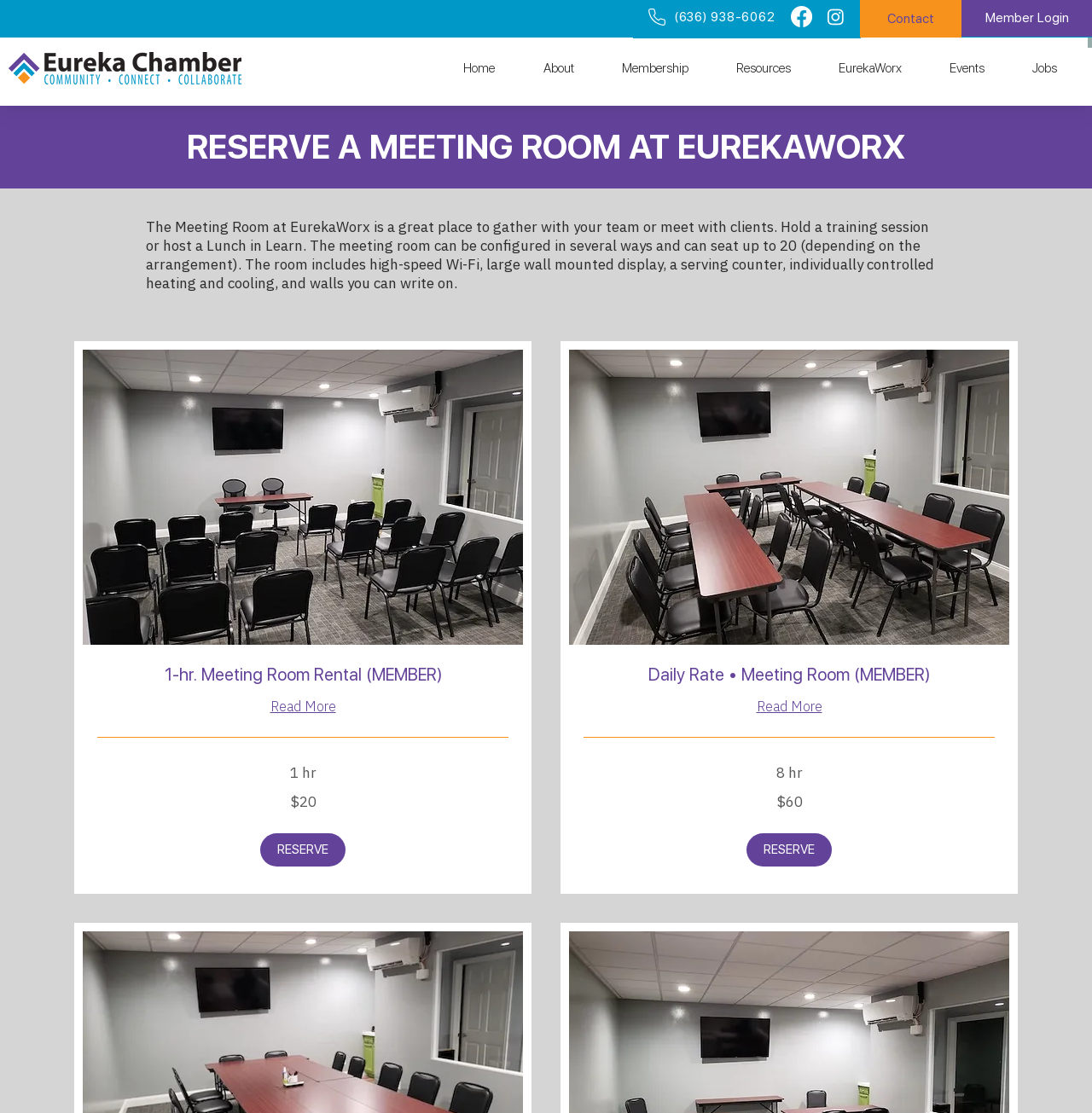Could you find the bounding box coordinates of the clickable area to complete this instruction: "Visit the Facebook page"?

[0.724, 0.005, 0.744, 0.025]